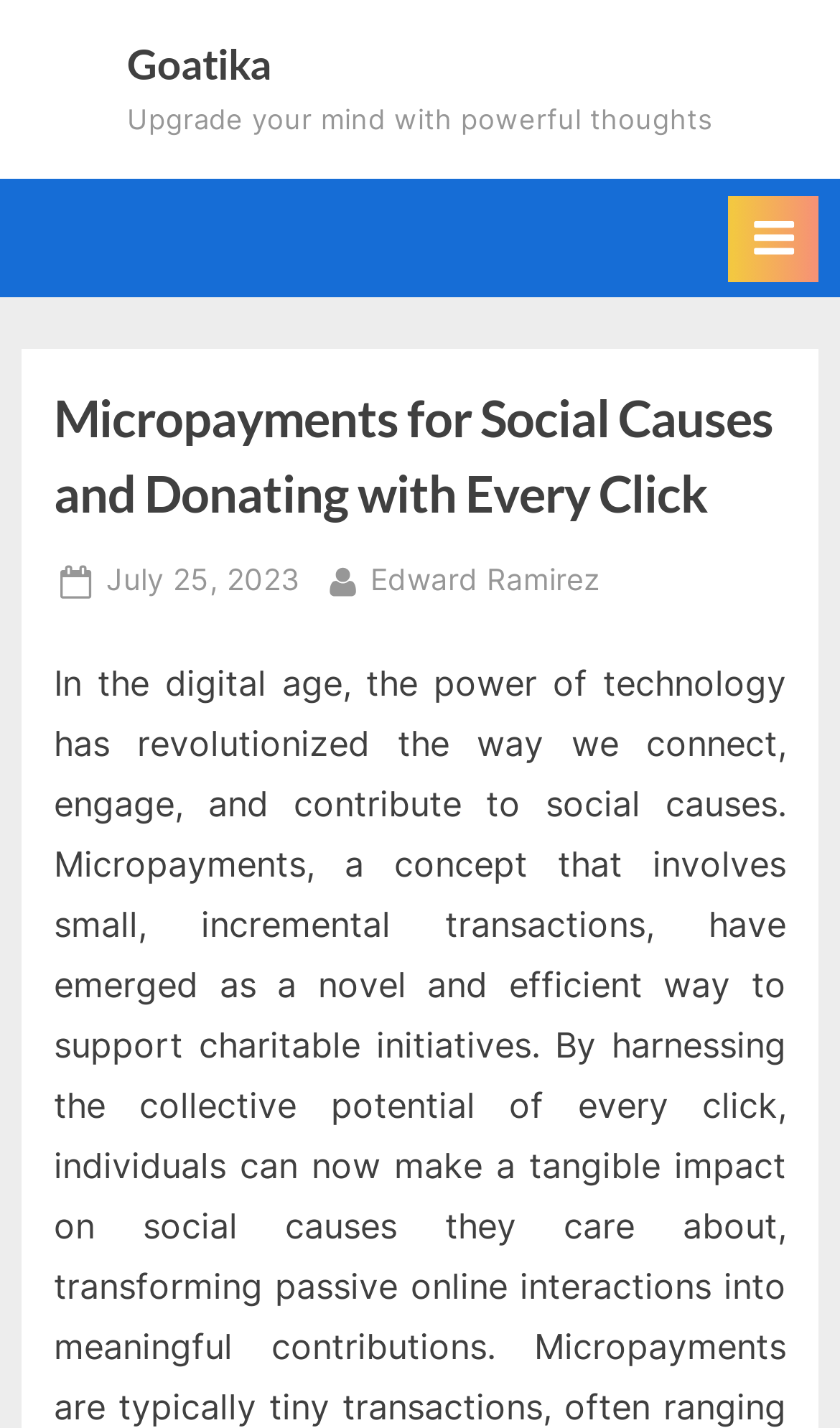Give a detailed account of the webpage.

The webpage is about Micropayments for Social Causes and Donating with Every Click, as indicated by the title. At the top-left corner, there is a link to "Goatika". Below the title, there is a static text that reads "Upgrade your mind with powerful thoughts". 

On the top-right side, there is a primary navigation menu with a button that can be expanded. When expanded, it displays a header with the title "Micropayments for Social Causes and Donating with Every Click" again. Below the title, there is a link indicating the post date, "Posted on July 25, 2023", and another link showing the author's name, "By Edward Ramirez".